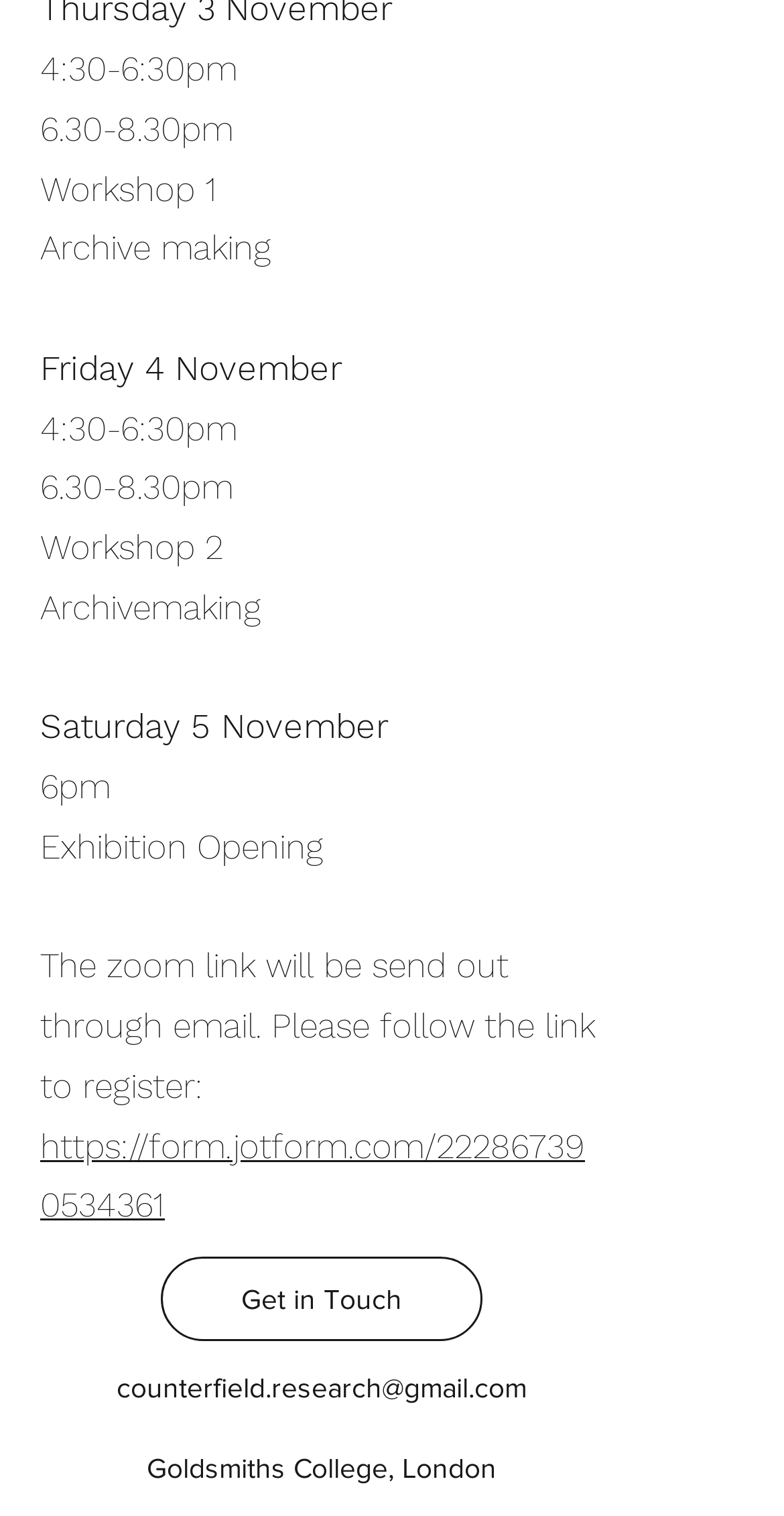Provide the bounding box coordinates for the UI element described in this sentence: "parent_node: Abgeblogged". The coordinates should be four float values between 0 and 1, i.e., [left, top, right, bottom].

None